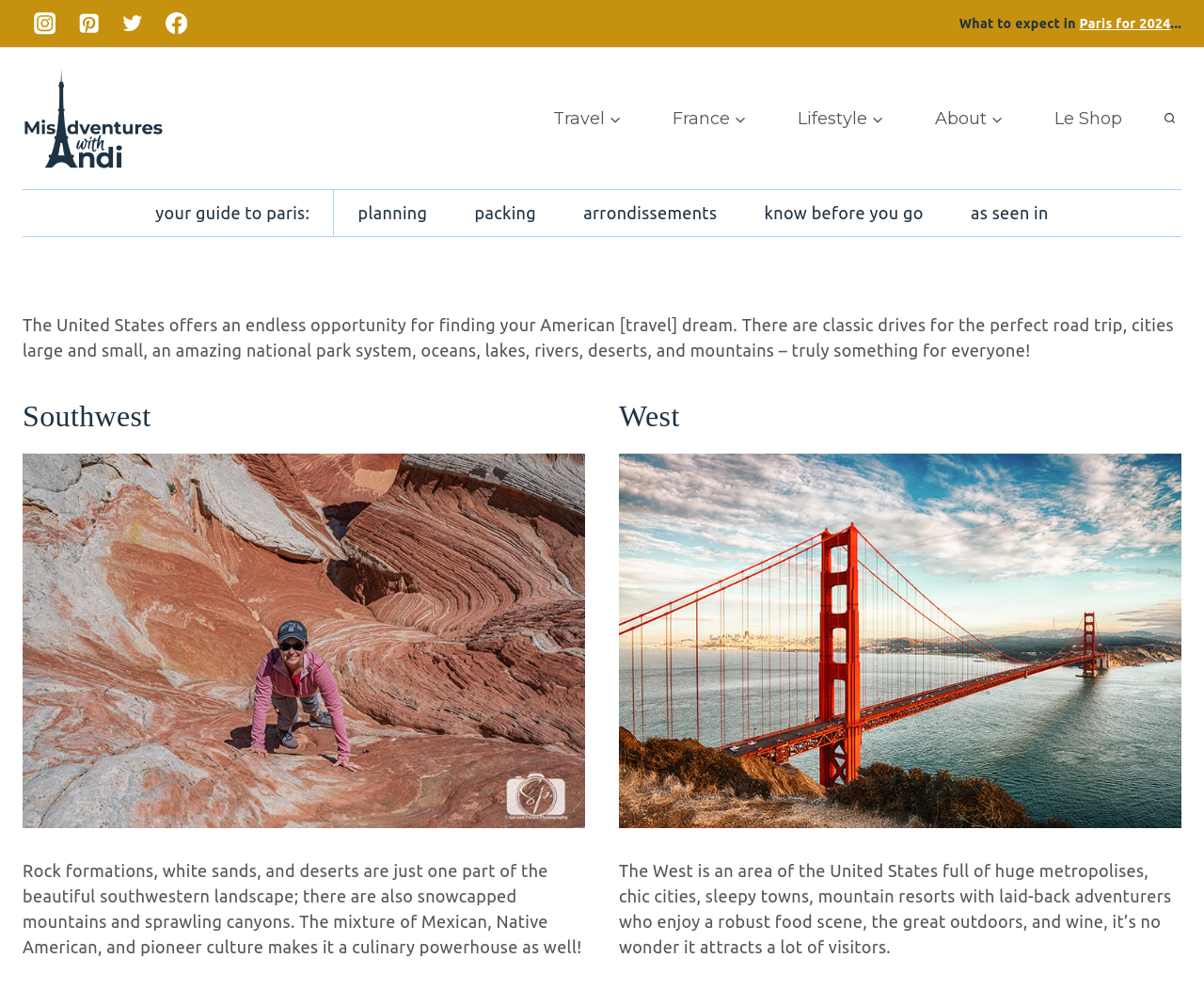What is the first navigation item in the primary navigation?
Answer the question based on the image using a single word or a brief phrase.

Travel